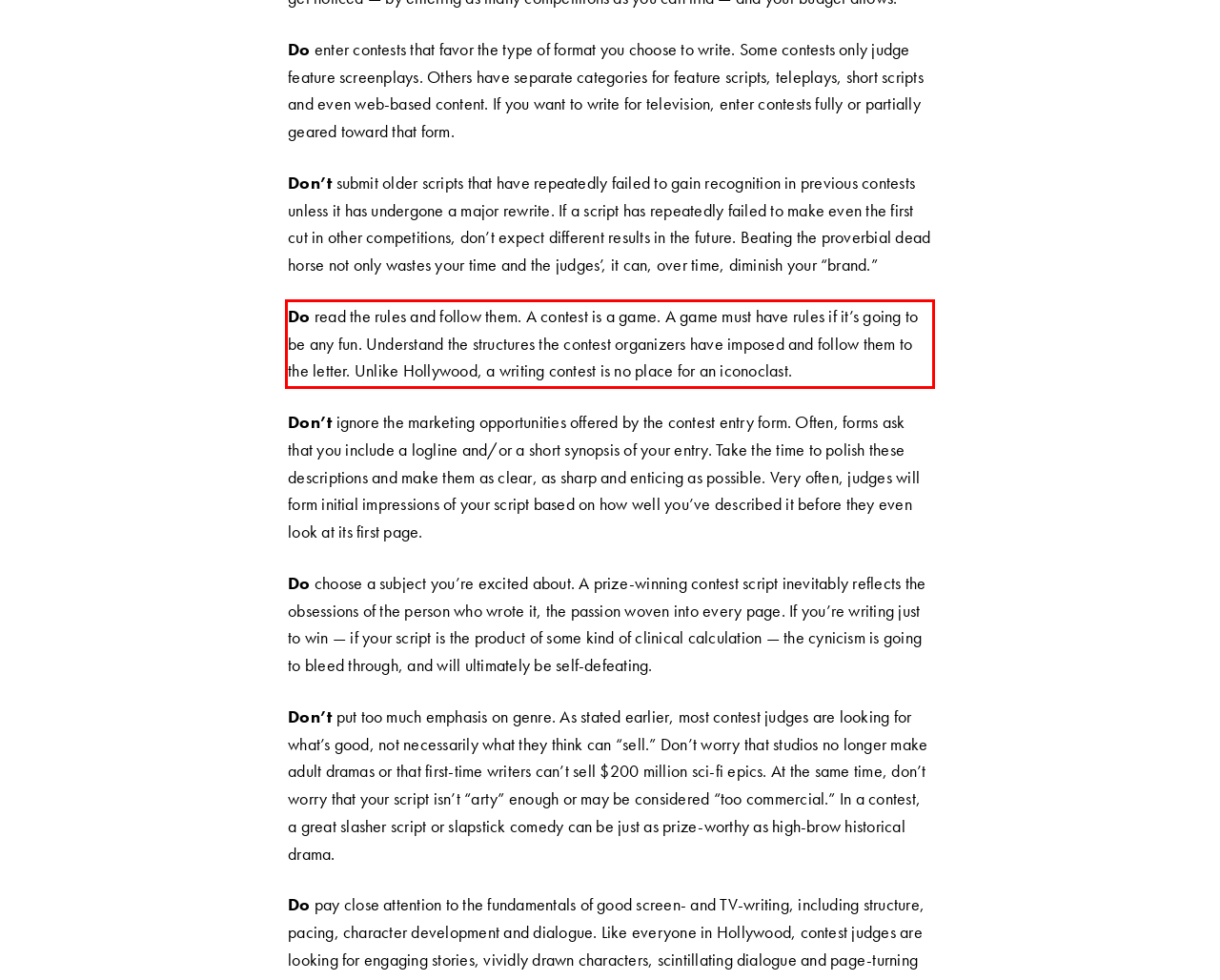Please identify and extract the text content from the UI element encased in a red bounding box on the provided webpage screenshot.

Do read the rules and follow them. A contest is a game. A game must have rules if it’s going to be any fun. Understand the structures the contest organizers have imposed and follow them to the letter. Unlike Hollywood, a writing contest is no place for an iconoclast.